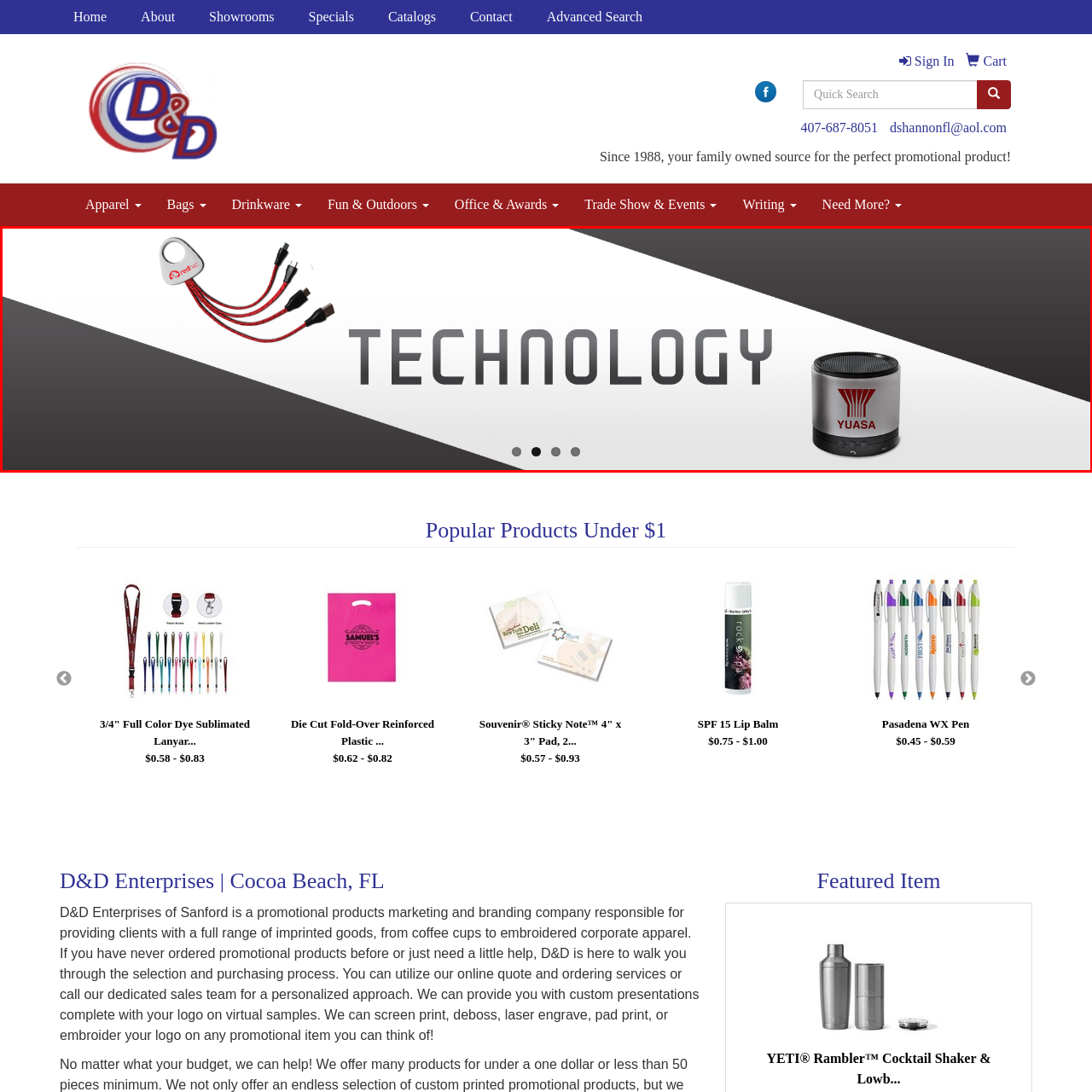Describe in detail the visual elements within the red-lined box.

The image prominently features the word "TECHNOLOGY" in a bold, modern font, set against a sleek, gradient background that transitions from dark to light. Flanking the text on the left is a multi-functional charging cable with multiple connectors, highlighting its utility in tech applications. On the right side, a stylish speaker bearing the Yuasa logo adds a contemporary, high-tech vibe to the composition. This image encapsulates the fusion of convenience and modern technology, perfect for showcasing innovative products in a promotional context.